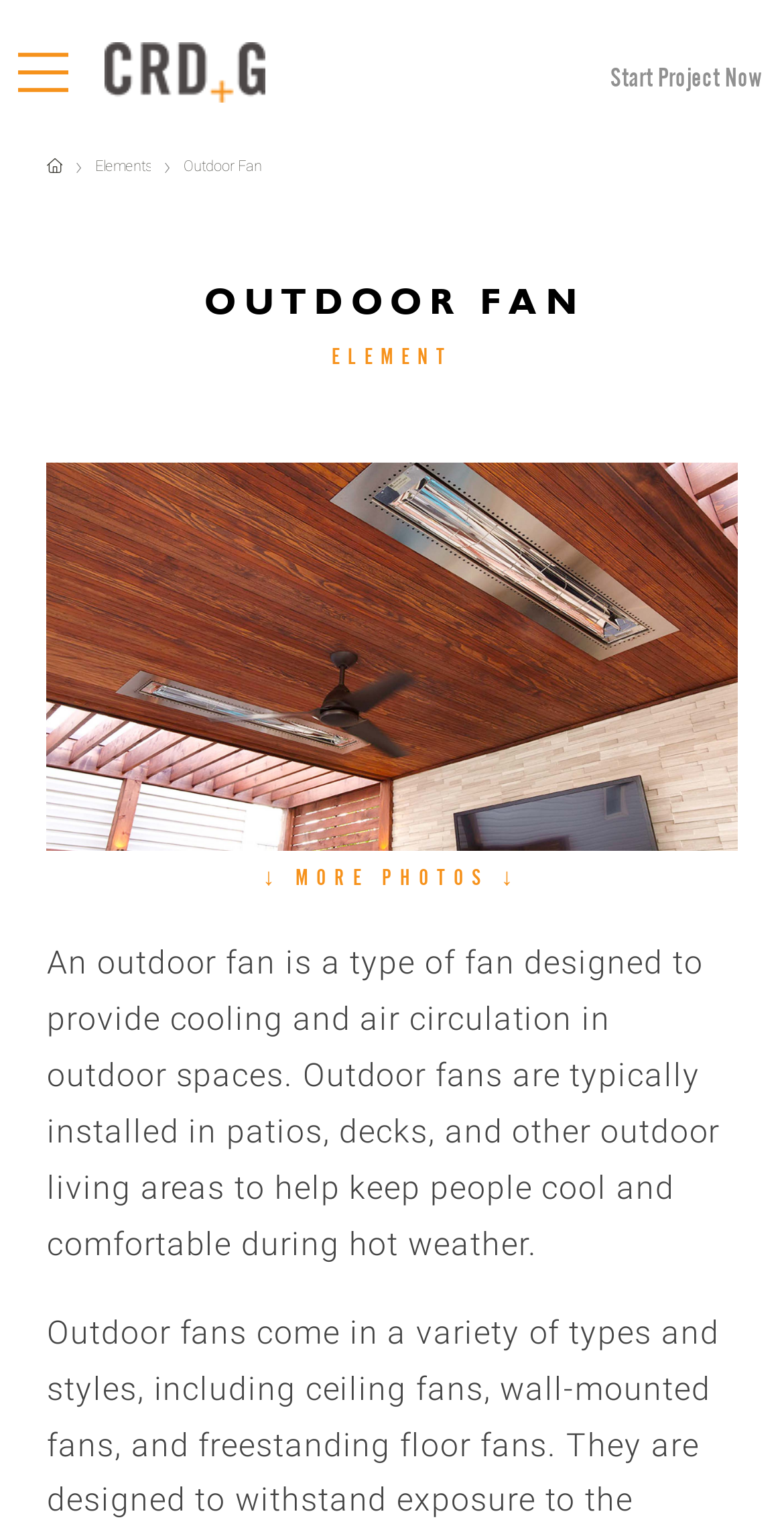Identify the bounding box for the given UI element using the description provided. Coordinates should be in the format (top-left x, top-left y, bottom-right x, bottom-right y) and must be between 0 and 1. Here is the description: alt="Chicago Roof Deck and Garden"

[0.108, 0.028, 0.338, 0.067]